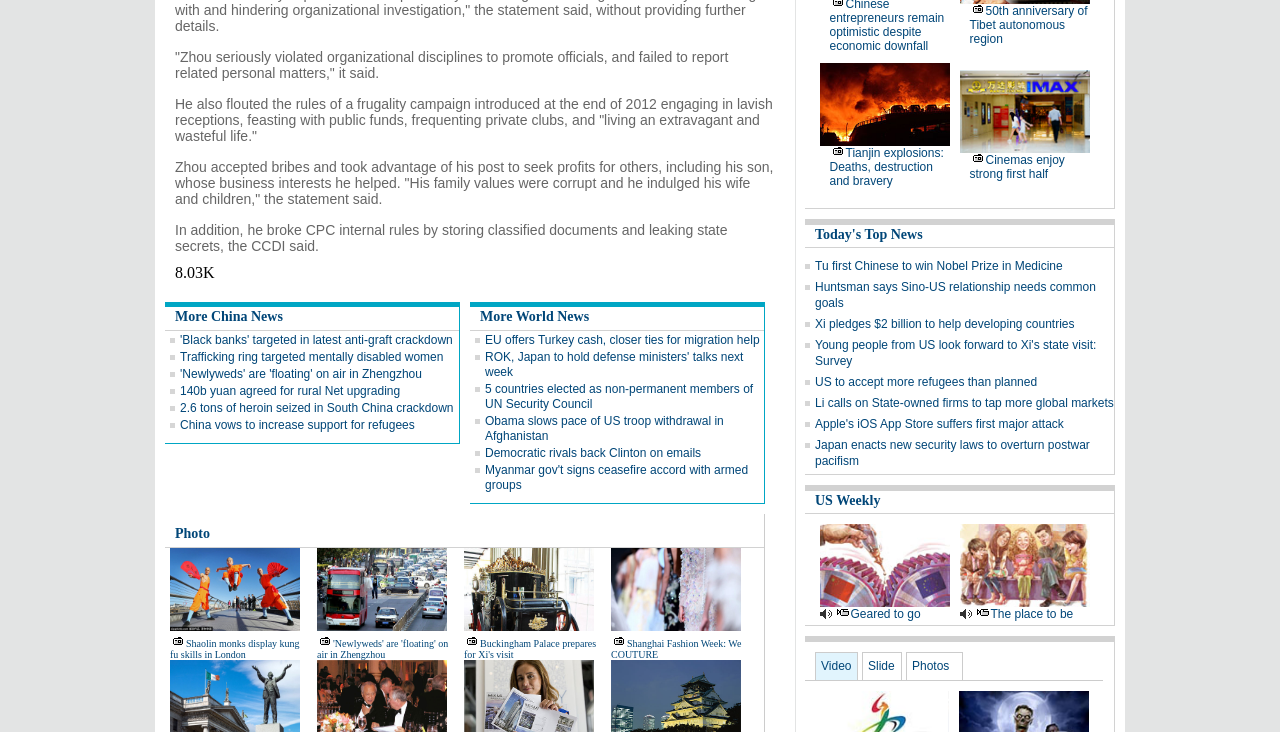Can you identify the bounding box coordinates of the clickable region needed to carry out this instruction: 'Click on 'Tu first Chinese to win Nobel Prize in Medicine''? The coordinates should be four float numbers within the range of 0 to 1, stated as [left, top, right, bottom].

[0.637, 0.354, 0.83, 0.373]